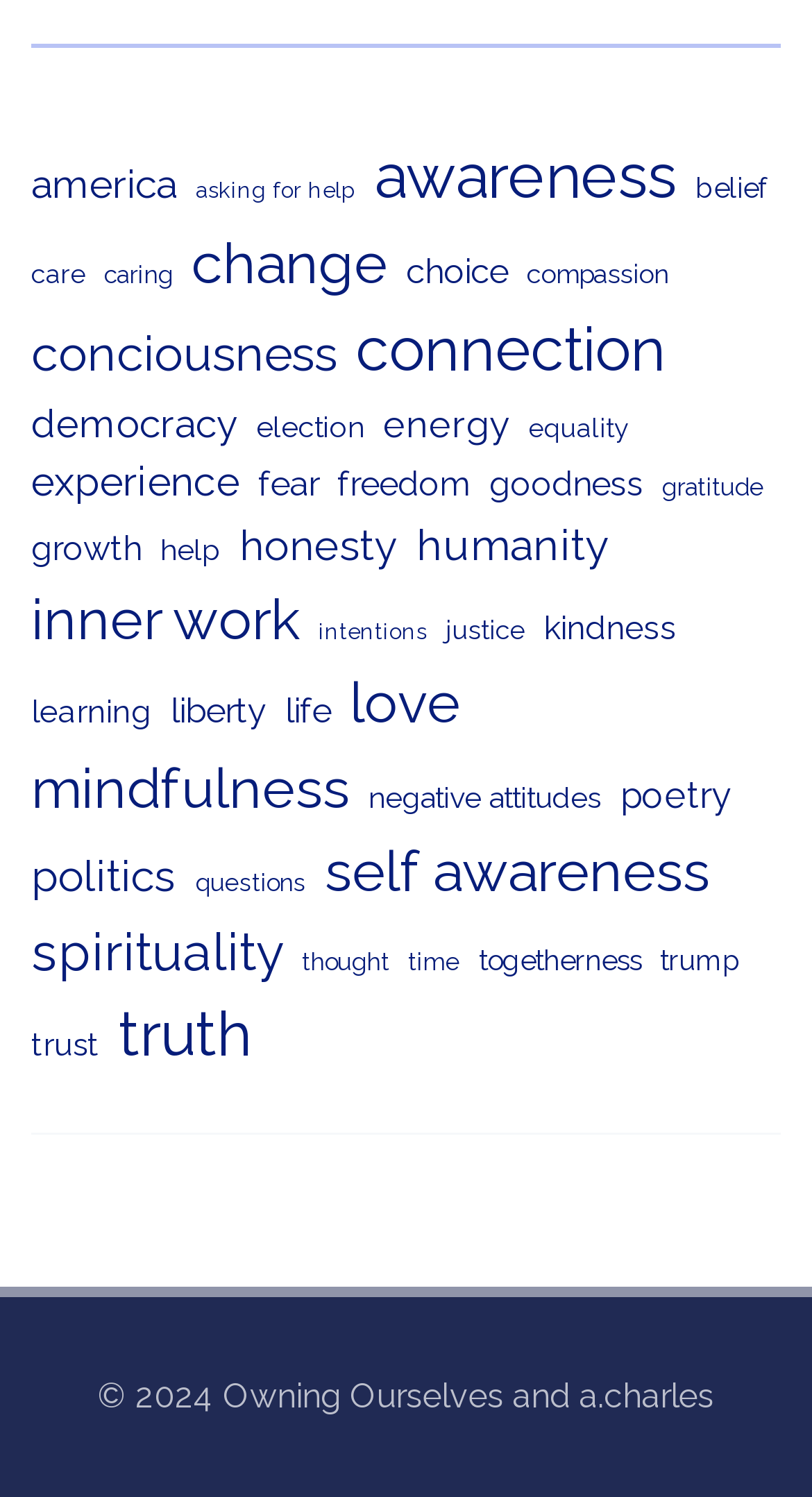How many links are on this webpage?
Answer with a single word or short phrase according to what you see in the image.

418